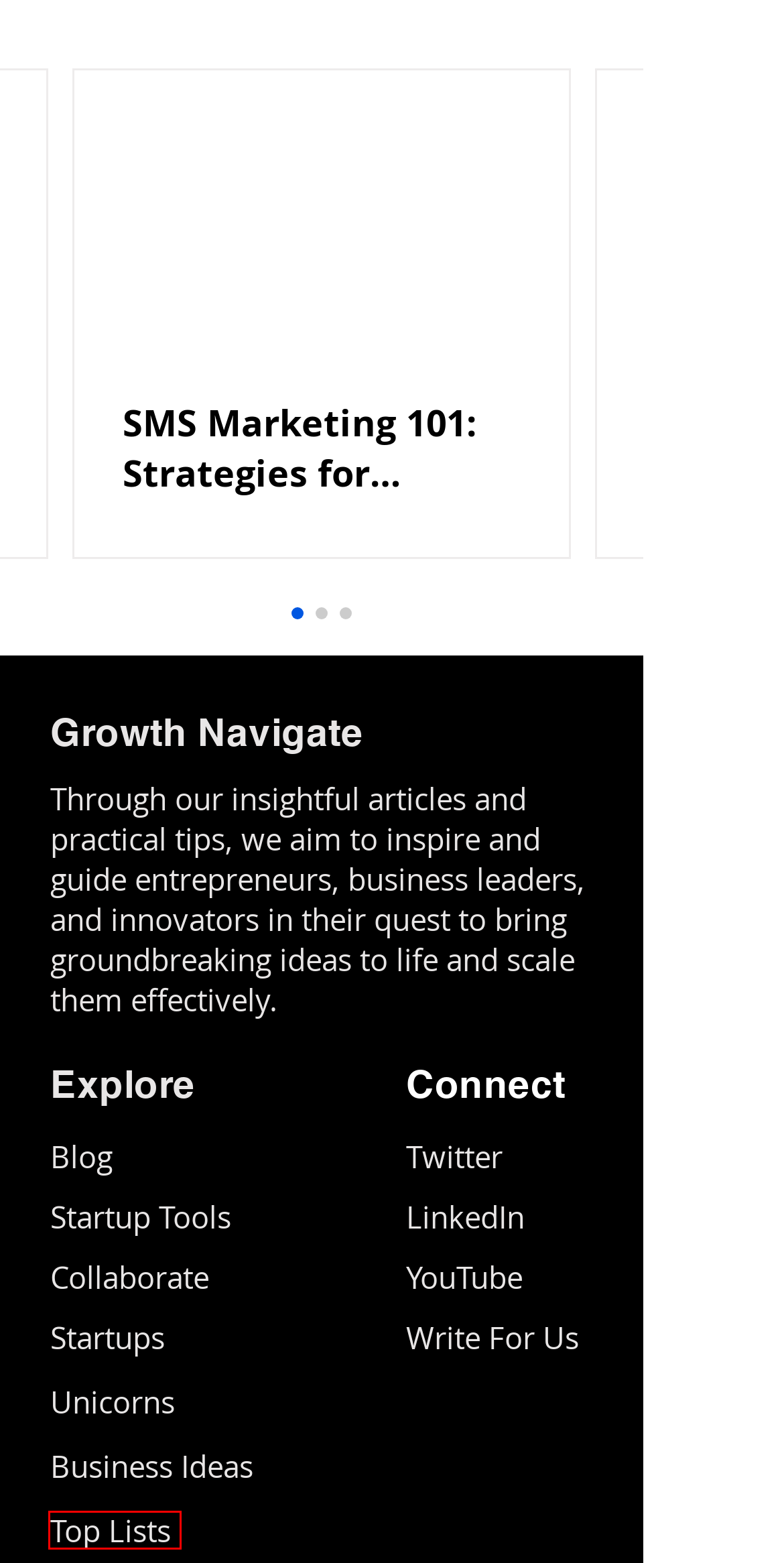You are given a screenshot of a webpage with a red rectangle bounding box. Choose the best webpage description that matches the new webpage after clicking the element in the bounding box. Here are the candidates:
A. Collaborate: Feature Your Startups and Products
B. Write For Us: Startups | Business | Marketing
C. Top Startup Tools and Resources List | Growth Navigate
D. Top Lists - Startups, Growth, Tools | Growth Navigate
E. SMS Marketing 101: Strategies for Boosting Engagement
F. Startup Tips and Resources Blog | Growth Navigate
G. List of Unicorn Companies Globally (2024)
H. Business Ideas Hub (List of Business Ideas)  | Growth Navigate

D